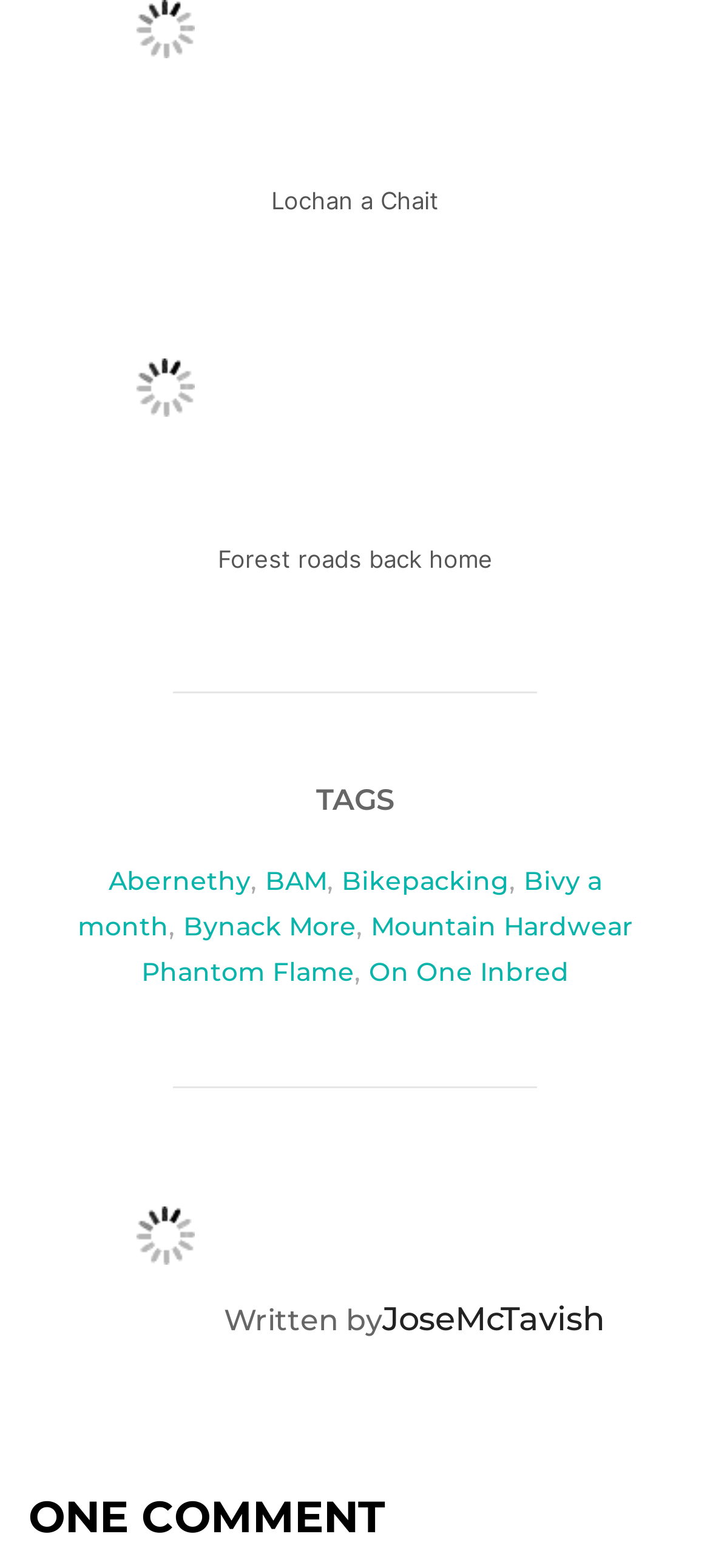How many comments are there on the post?
Identify the answer in the screenshot and reply with a single word or phrase.

ONE